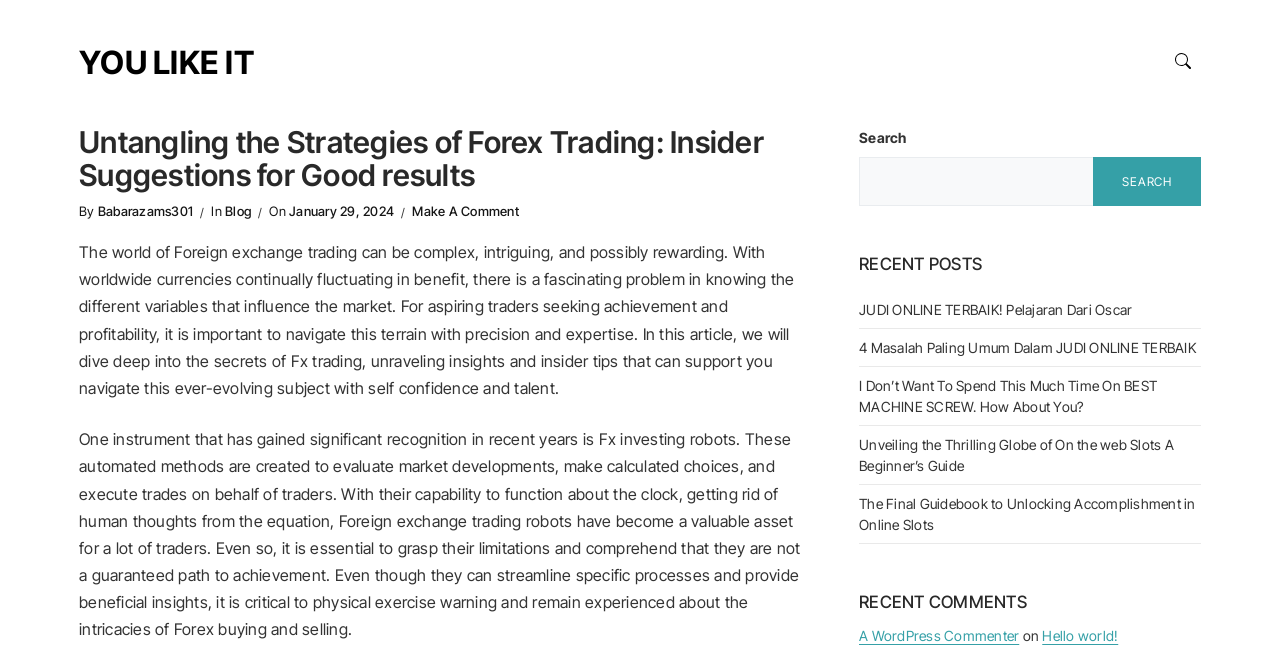Please identify the bounding box coordinates of the element I need to click to follow this instruction: "Read the article by Babarazams301".

[0.076, 0.307, 0.151, 0.331]